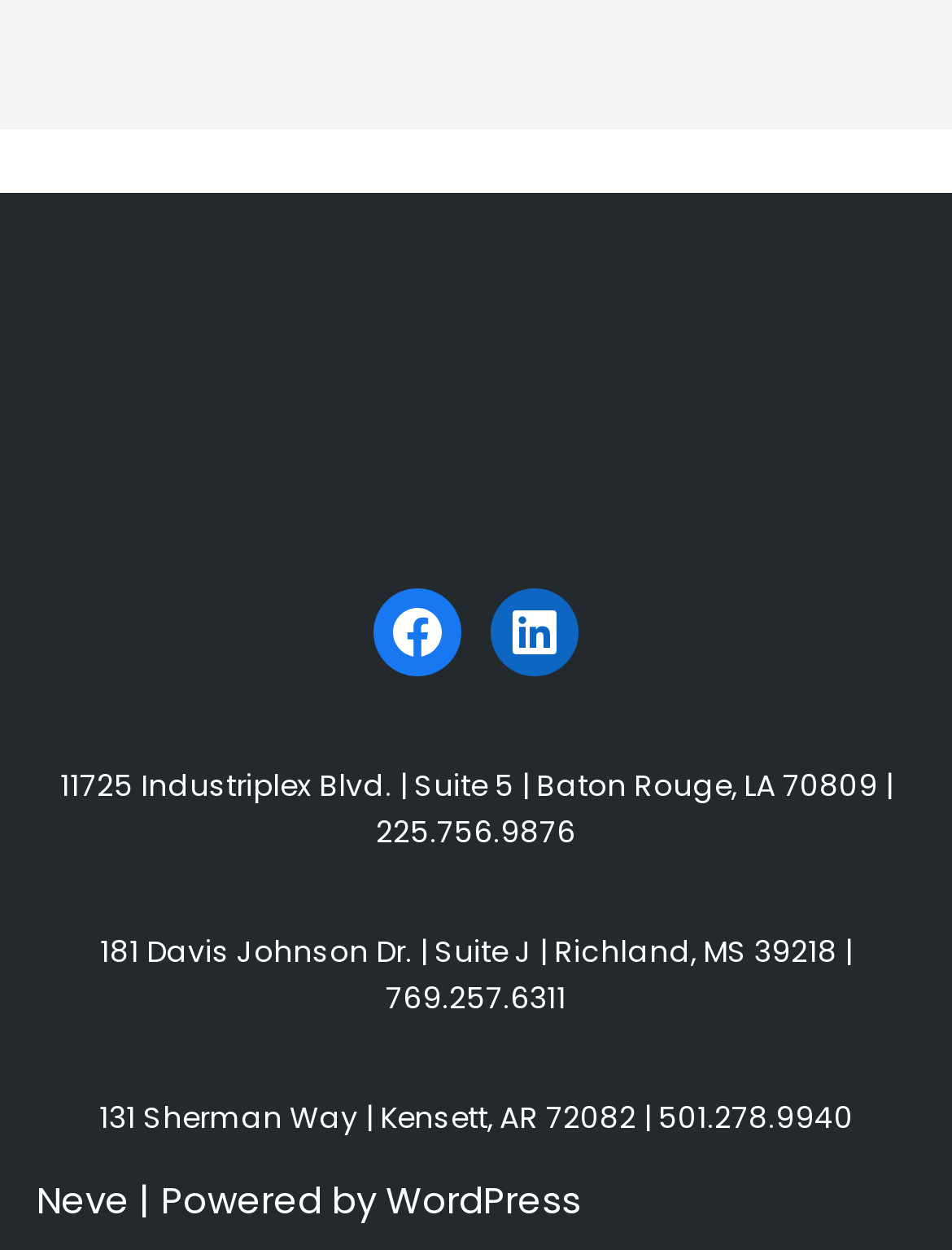What is the phone number of the Baton Rouge office?
Give a single word or phrase answer based on the content of the image.

225.756.9876